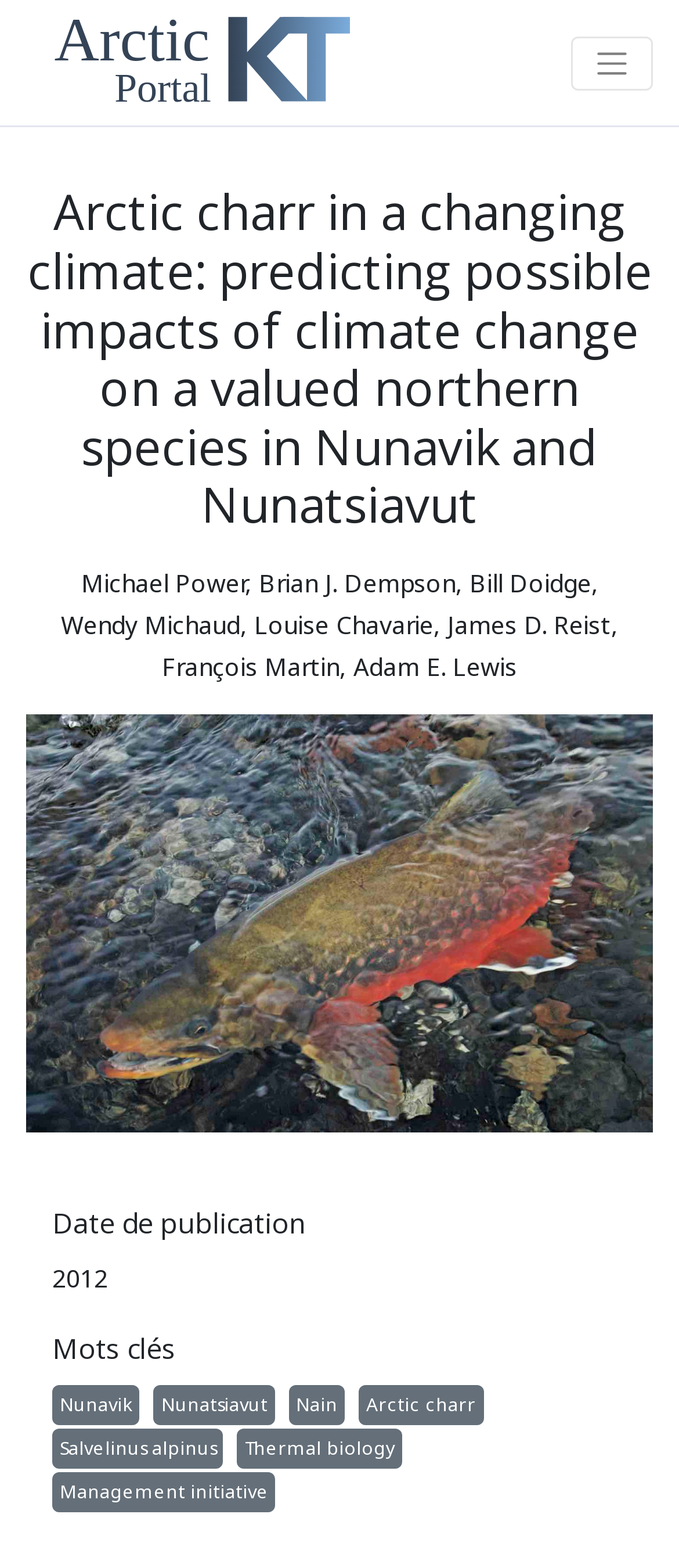Identify the bounding box of the HTML element described here: "aria-label="Toggle navigation"". Provide the coordinates as four float numbers between 0 and 1: [left, top, right, bottom].

[0.841, 0.023, 0.962, 0.057]